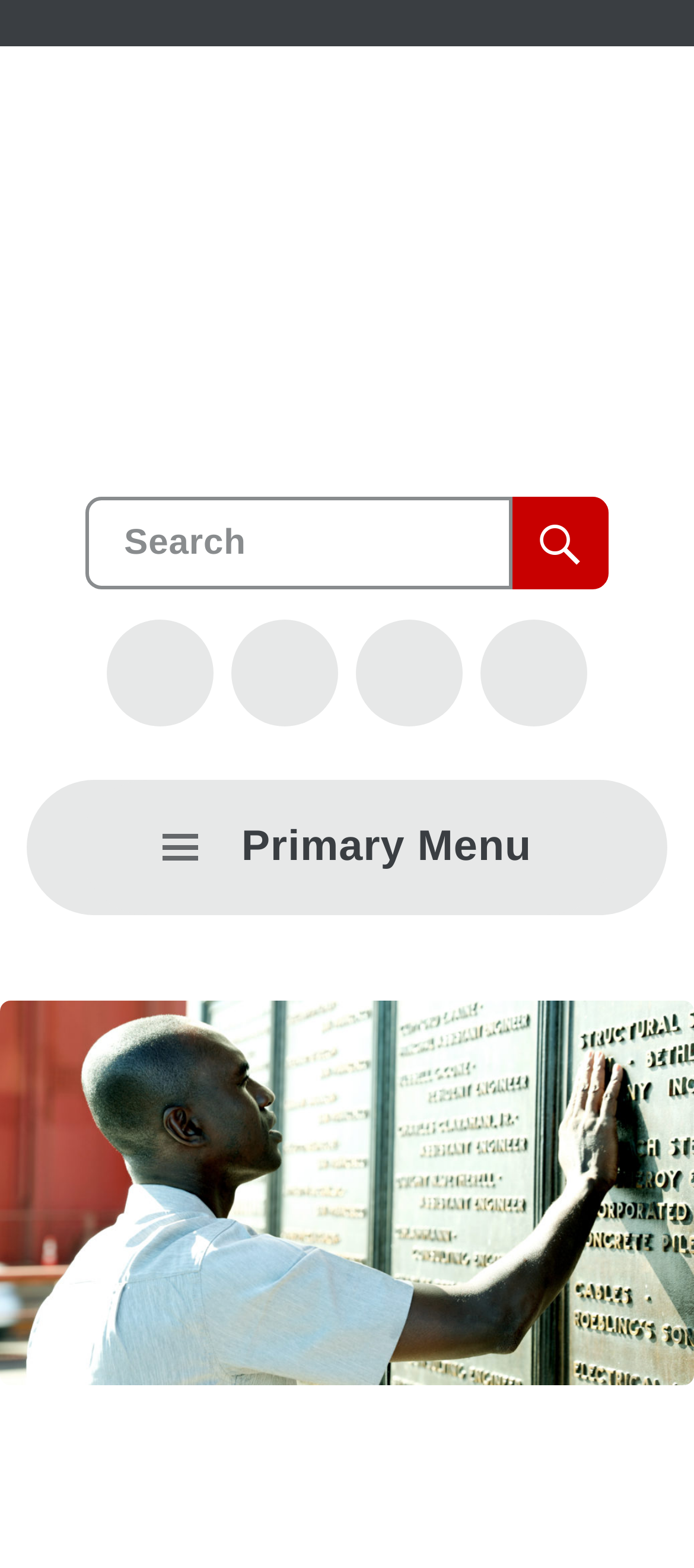Could you highlight the region that needs to be clicked to execute the instruction: "Open primary menu"?

[0.115, 0.497, 0.885, 0.584]